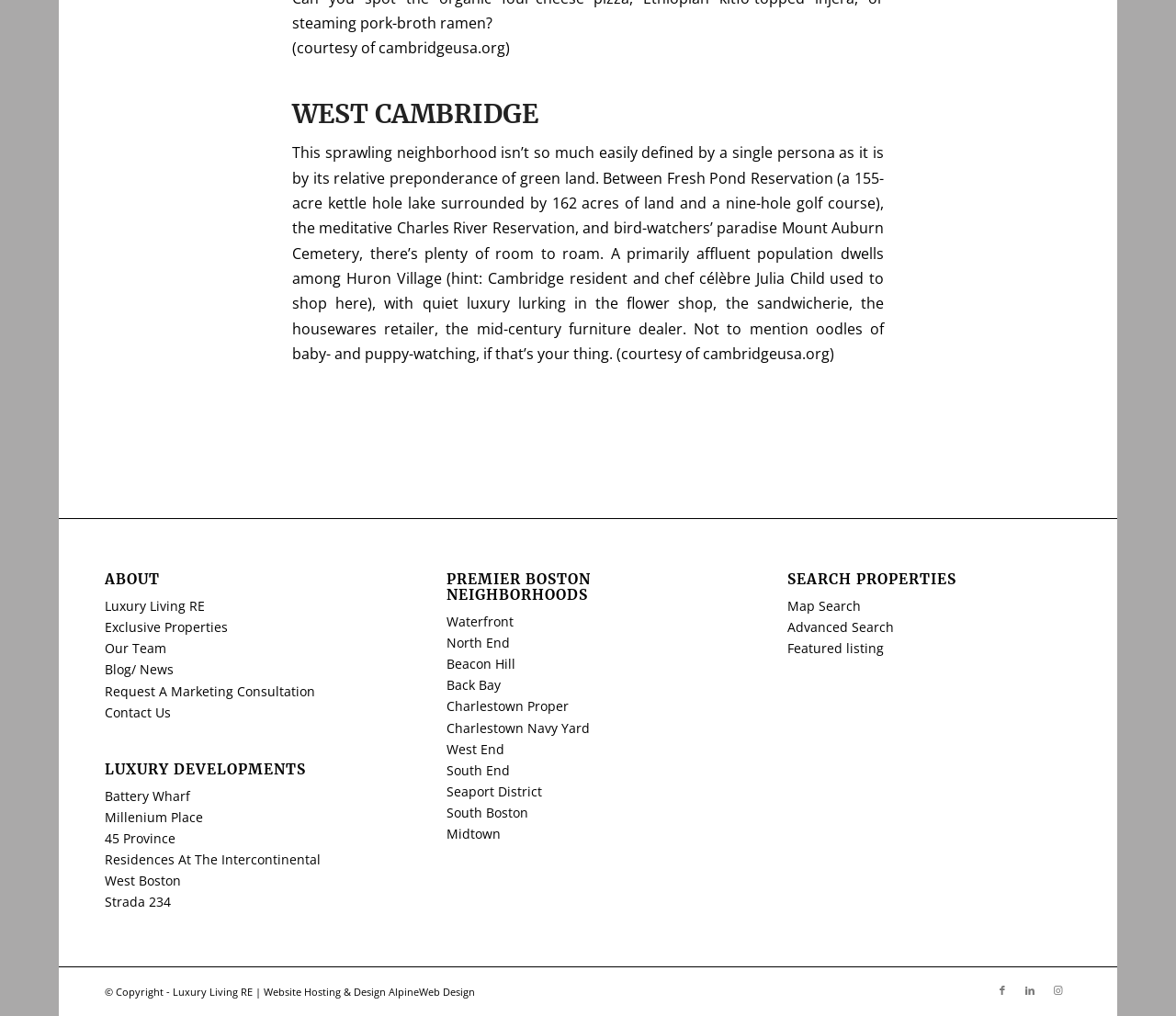Please pinpoint the bounding box coordinates for the region I should click to adhere to this instruction: "Log in to reply to the comment from UltimatePowerProfits".

None